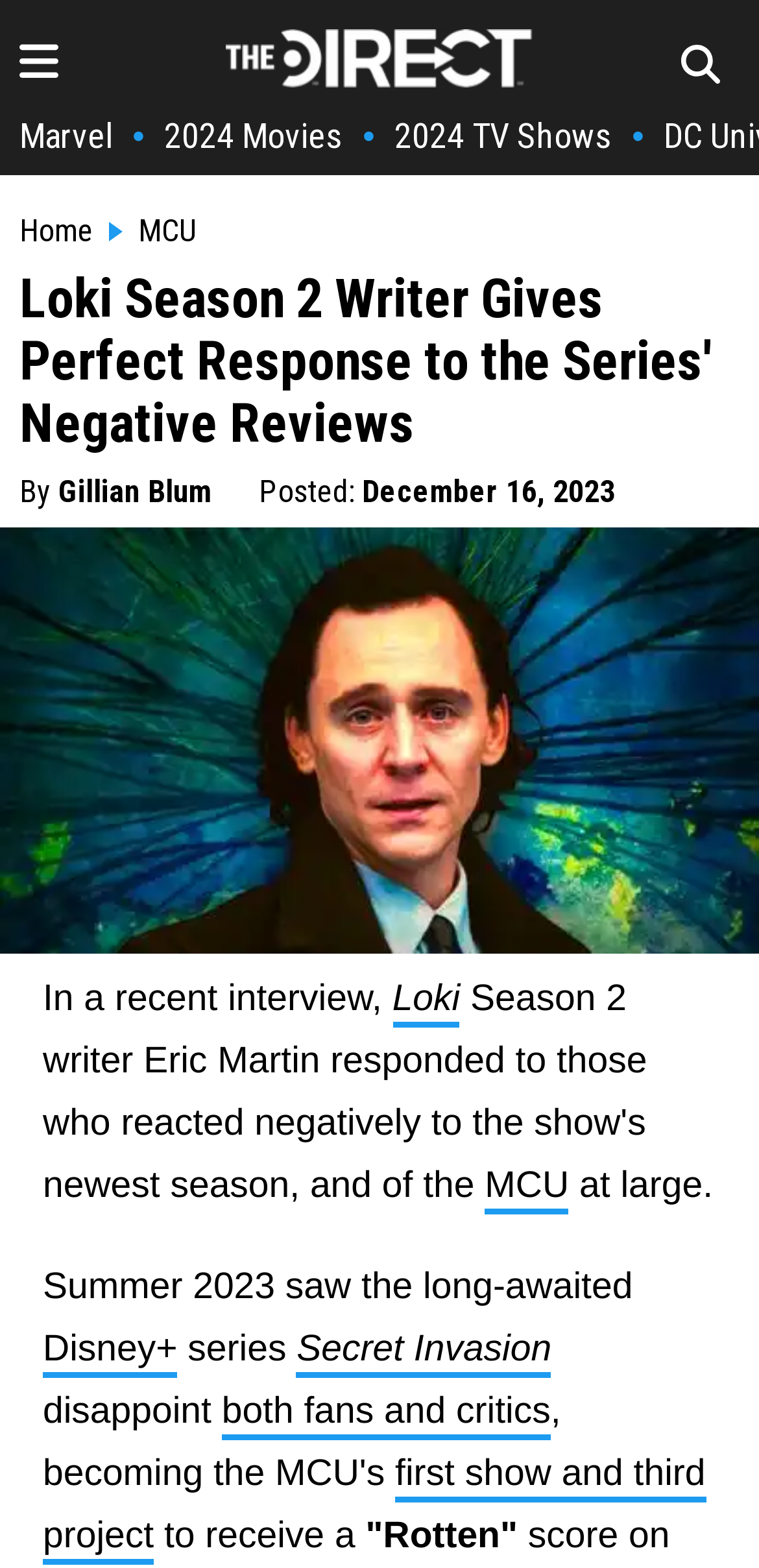What is the name of the show that received a 'Rotten' score?
Refer to the image and provide a concise answer in one word or phrase.

Loki